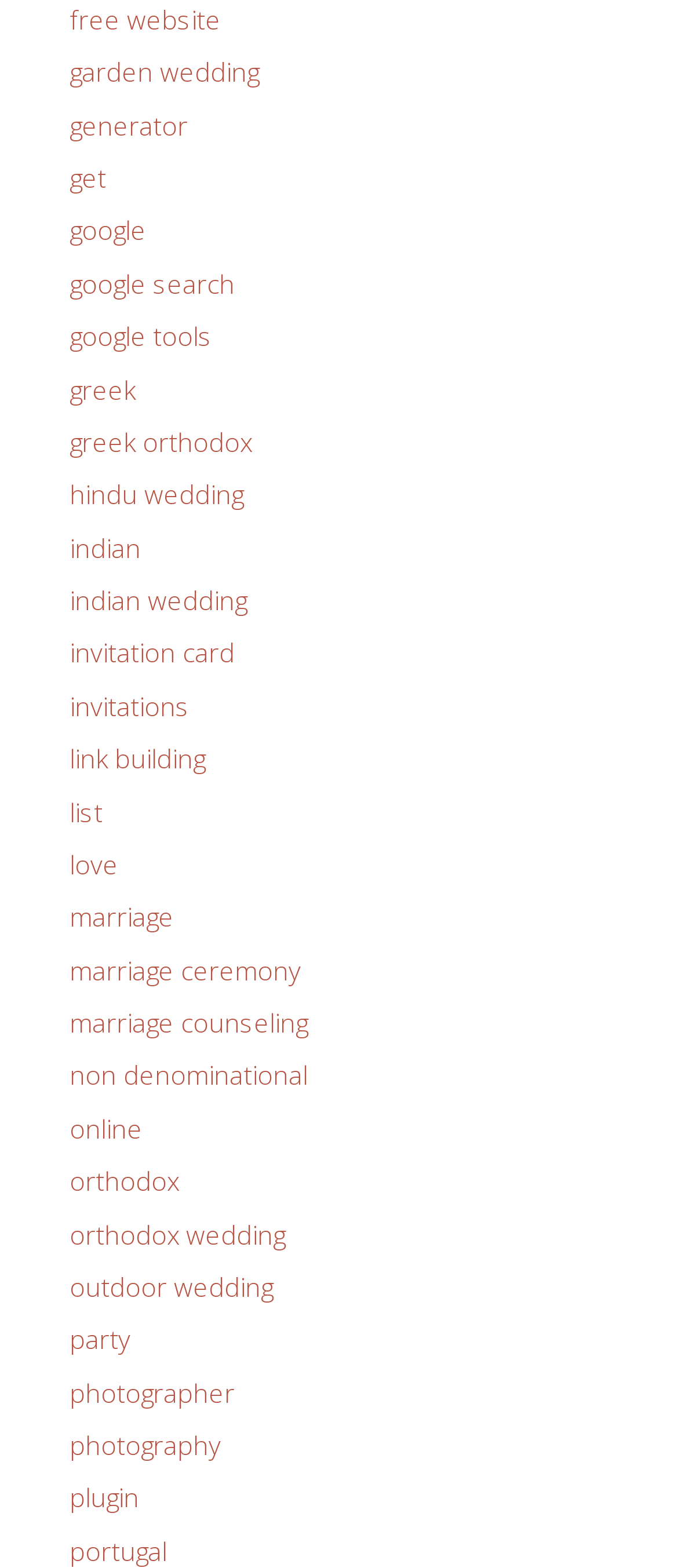What is the topic of the 'marriage counseling' link?
Refer to the image and answer the question using a single word or phrase.

Marriage guidance